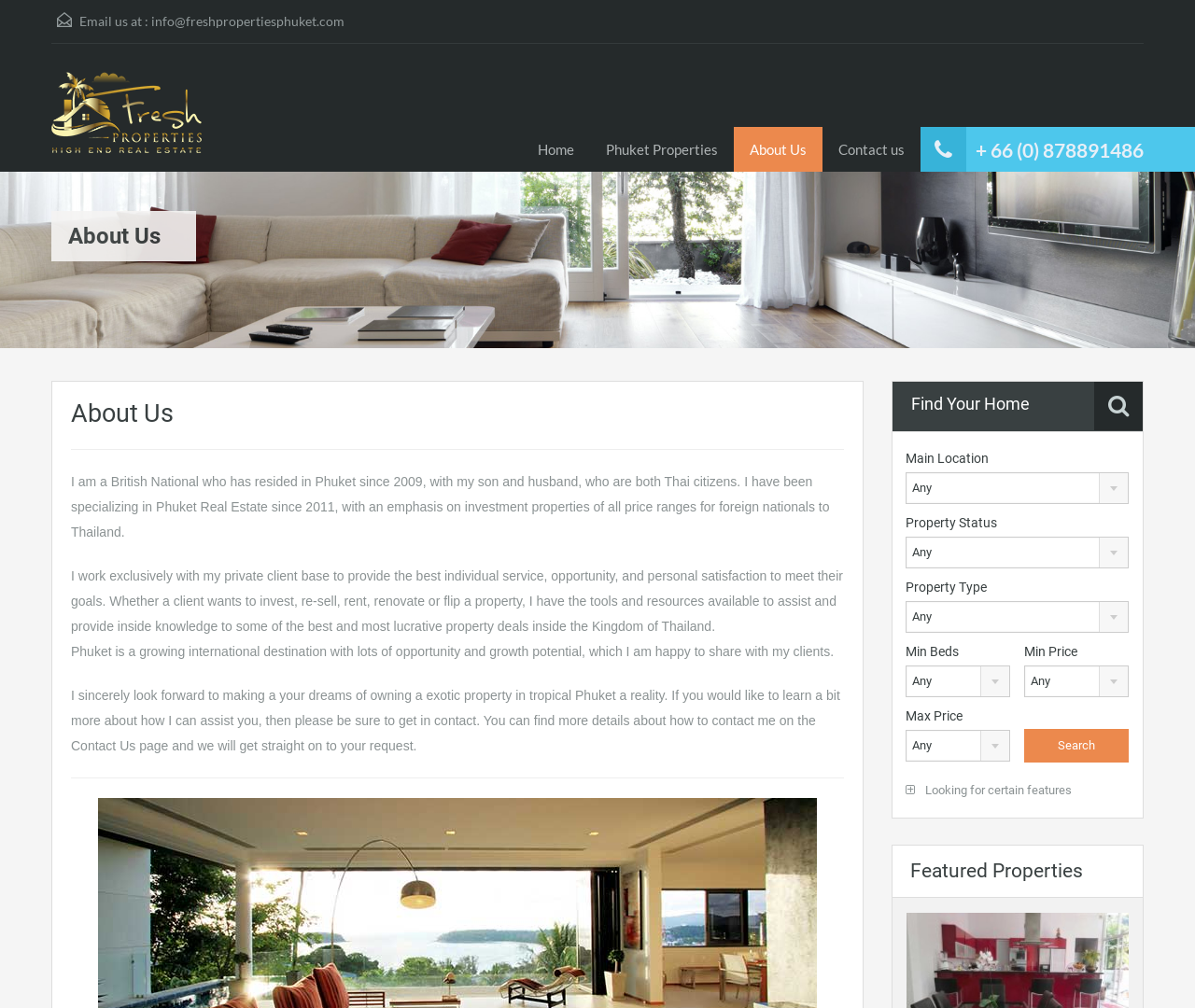Return the bounding box coordinates of the UI element that corresponds to this description: "Any". The coordinates must be given as four float numbers in the range of 0 and 1, [left, top, right, bottom].

[0.758, 0.596, 0.945, 0.628]